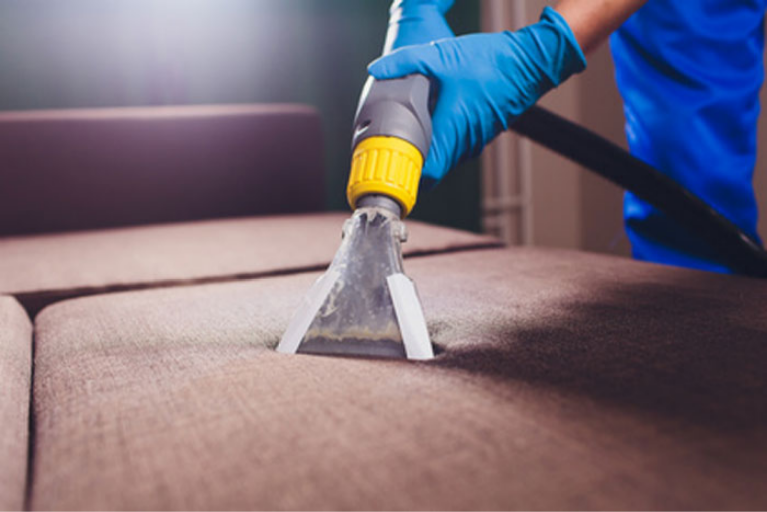Convey a detailed narrative of what is depicted in the image.

In this image, a professional in blue gloves is using a specialized cleaning tool to extract water from a couch. The focus is on the cleaning nozzle as it makes contact with the fabric, effectively removing moisture. The scene highlights the importance of professional water extraction services following incidents of water damage. This image emphasizes the need for expertise and proper equipment to ensure thorough drying and restoration of furniture, showcasing a key aspect of water damage restoration techniques.